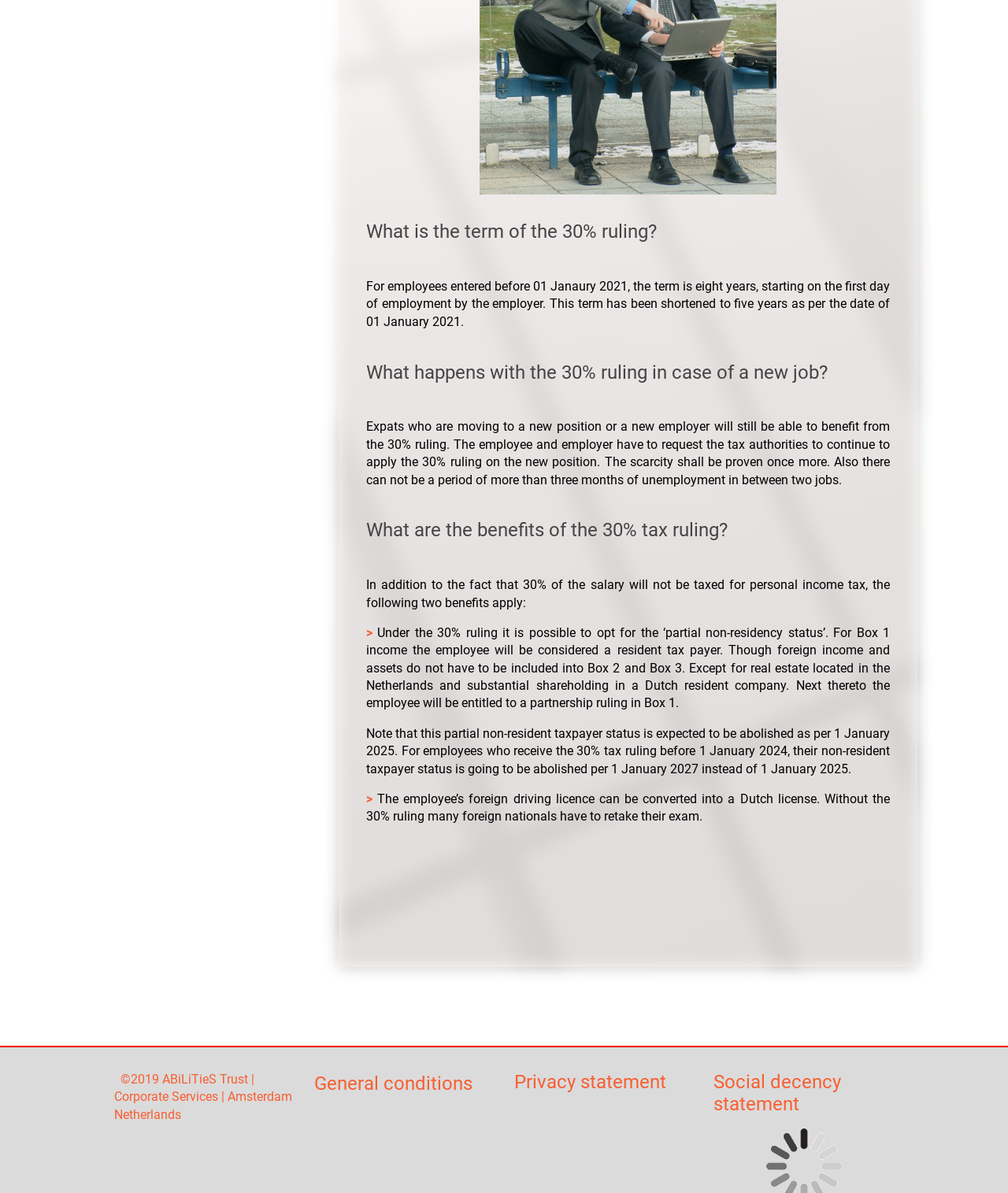Use the details in the image to answer the question thoroughly: 
What is the term of the 30% ruling for employees entered before 01 January 2021?

The answer can be found in the first paragraph of the webpage, which states that 'For employees entered before 01 January 2021, the term is eight years, starting on the first day of employment by the employer.'